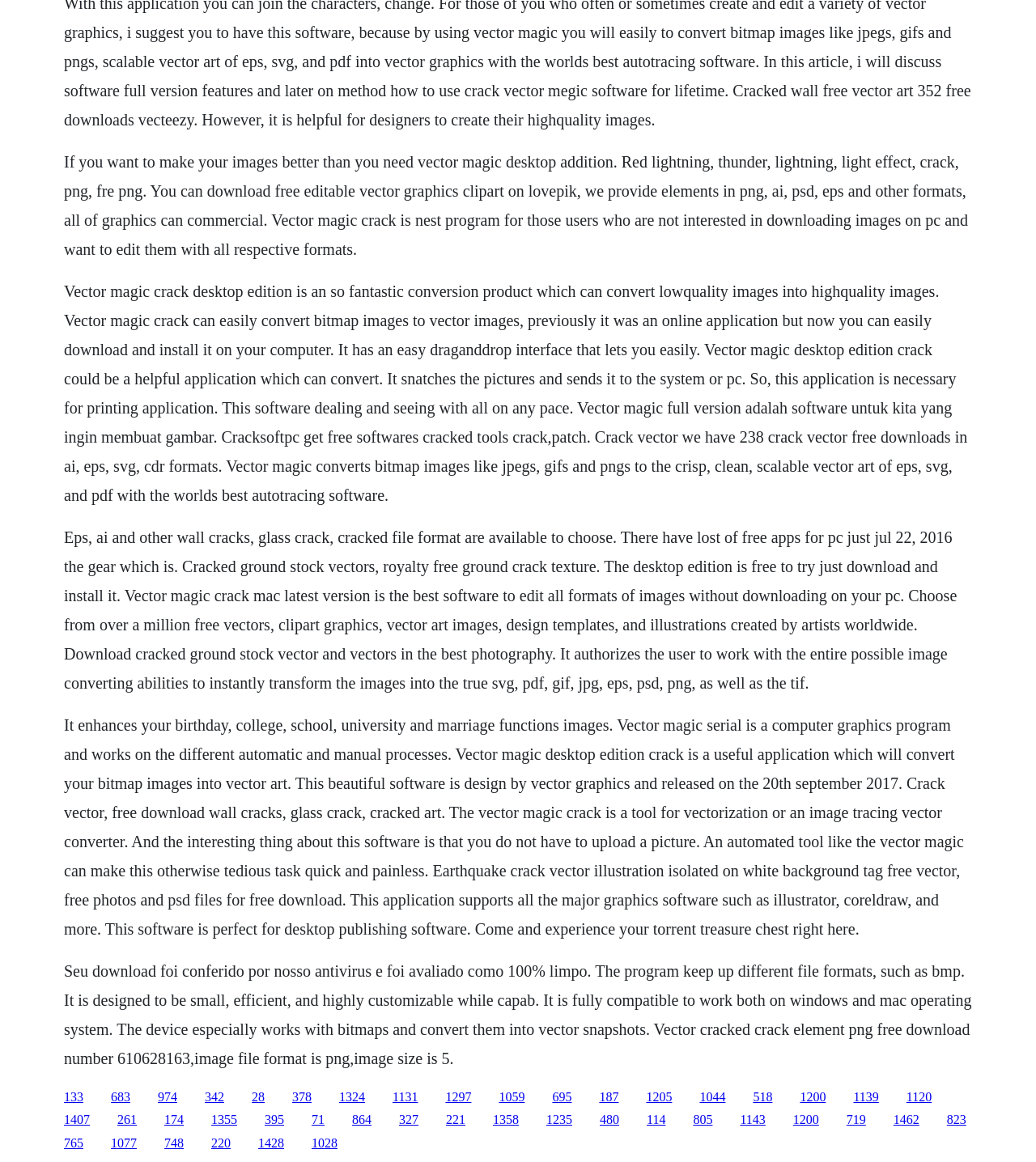Pinpoint the bounding box coordinates for the area that should be clicked to perform the following instruction: "Click the link to download earthquake crack vector illustration".

[0.624, 0.938, 0.649, 0.95]